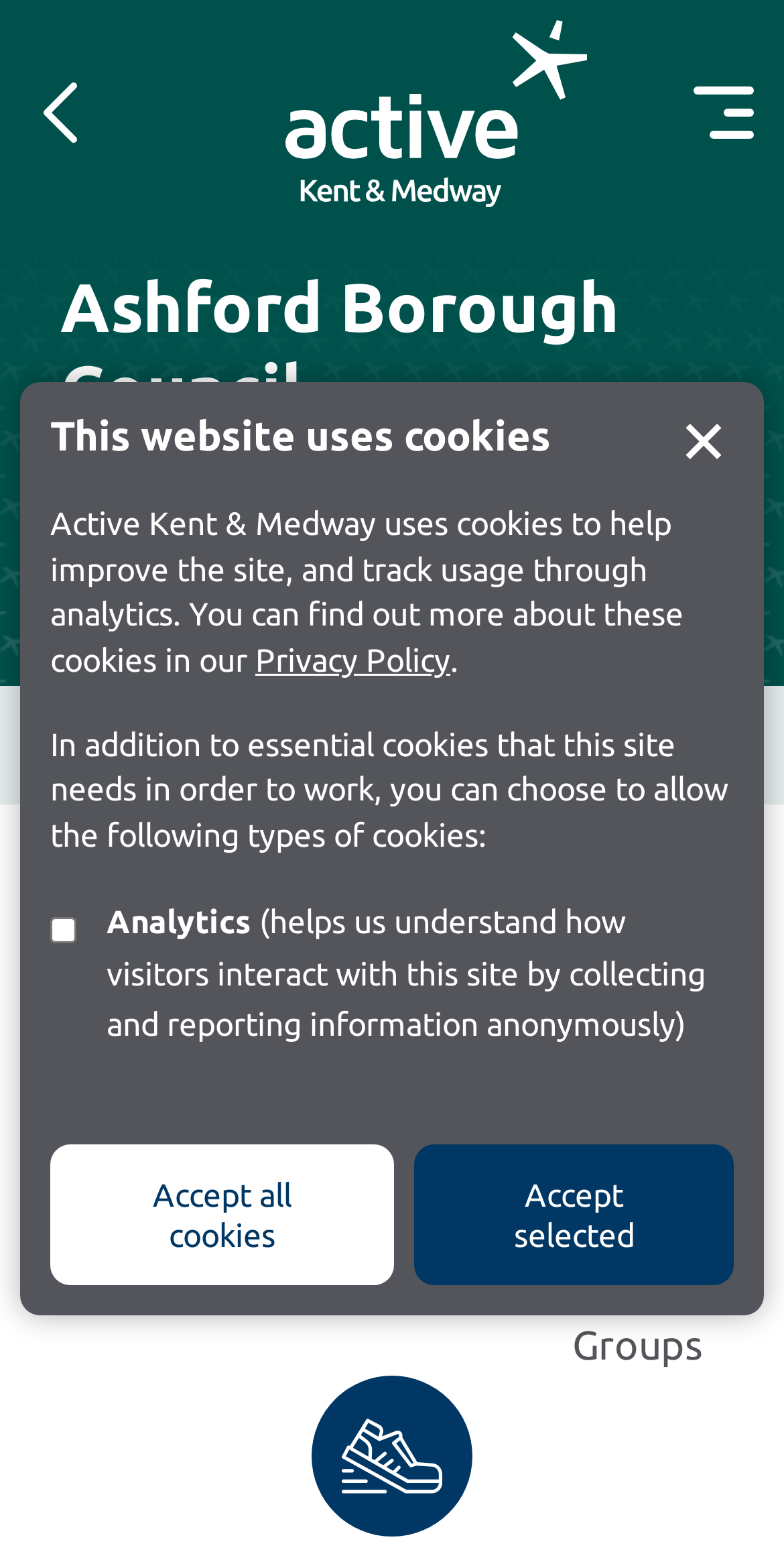How many links are in the cookie notice?
Utilize the information in the image to give a detailed answer to the question.

I found the answer by counting the number of link elements that are children of the 'Cookie notice' region element. There are 4 links: 'Accept selected', 'Privacy Policy', 'Accept all cookies', and 'Accept selected'.